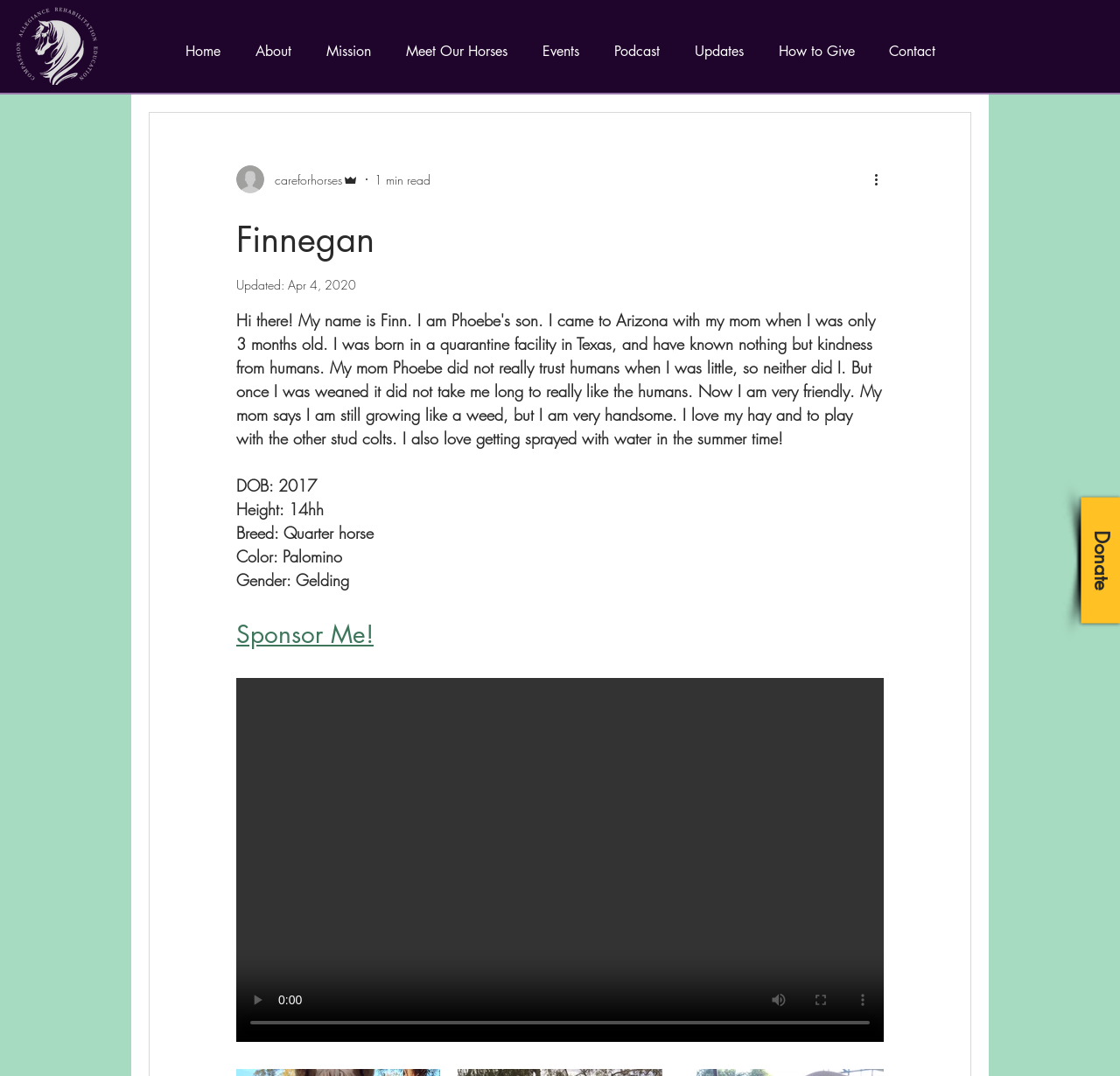Please identify the bounding box coordinates of the area I need to click to accomplish the following instruction: "Click the 'About' link".

[0.212, 0.027, 0.276, 0.054]